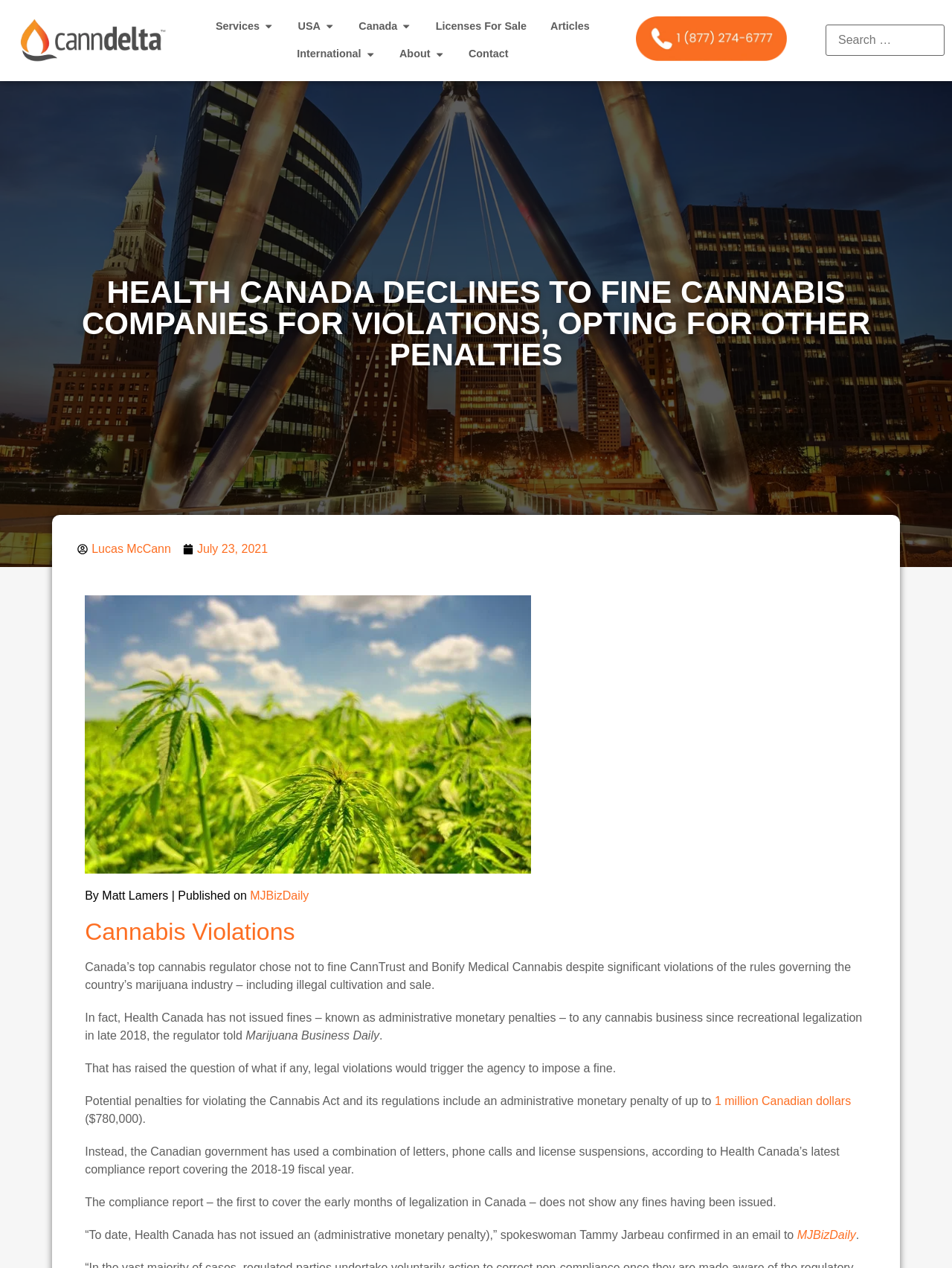What is the maximum administrative monetary penalty for violating the Cannabis Act?
Offer a detailed and full explanation in response to the question.

I found the information in the text 'Potential penalties for violating the Cannabis Act and its regulations include an administrative monetary penalty of up to 1 million Canadian dollars ($780,000).' which indicates the maximum administrative monetary penalty.